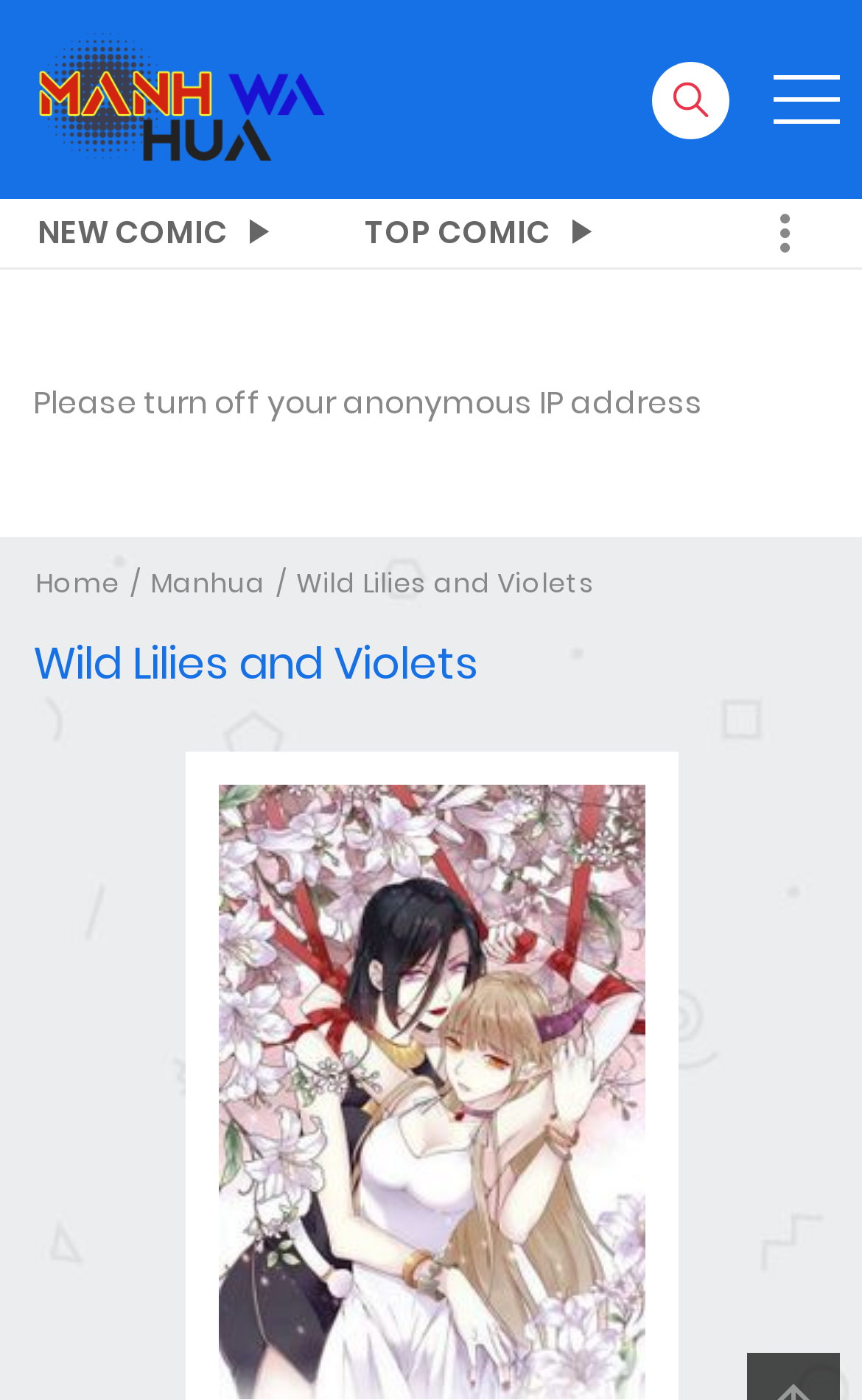From the given element description: "title="MANHUA / MANHWA / MANGA"", find the bounding box for the UI element. Provide the coordinates as four float numbers between 0 and 1, in the order [left, top, right, bottom].

[0.038, 0.053, 0.378, 0.085]